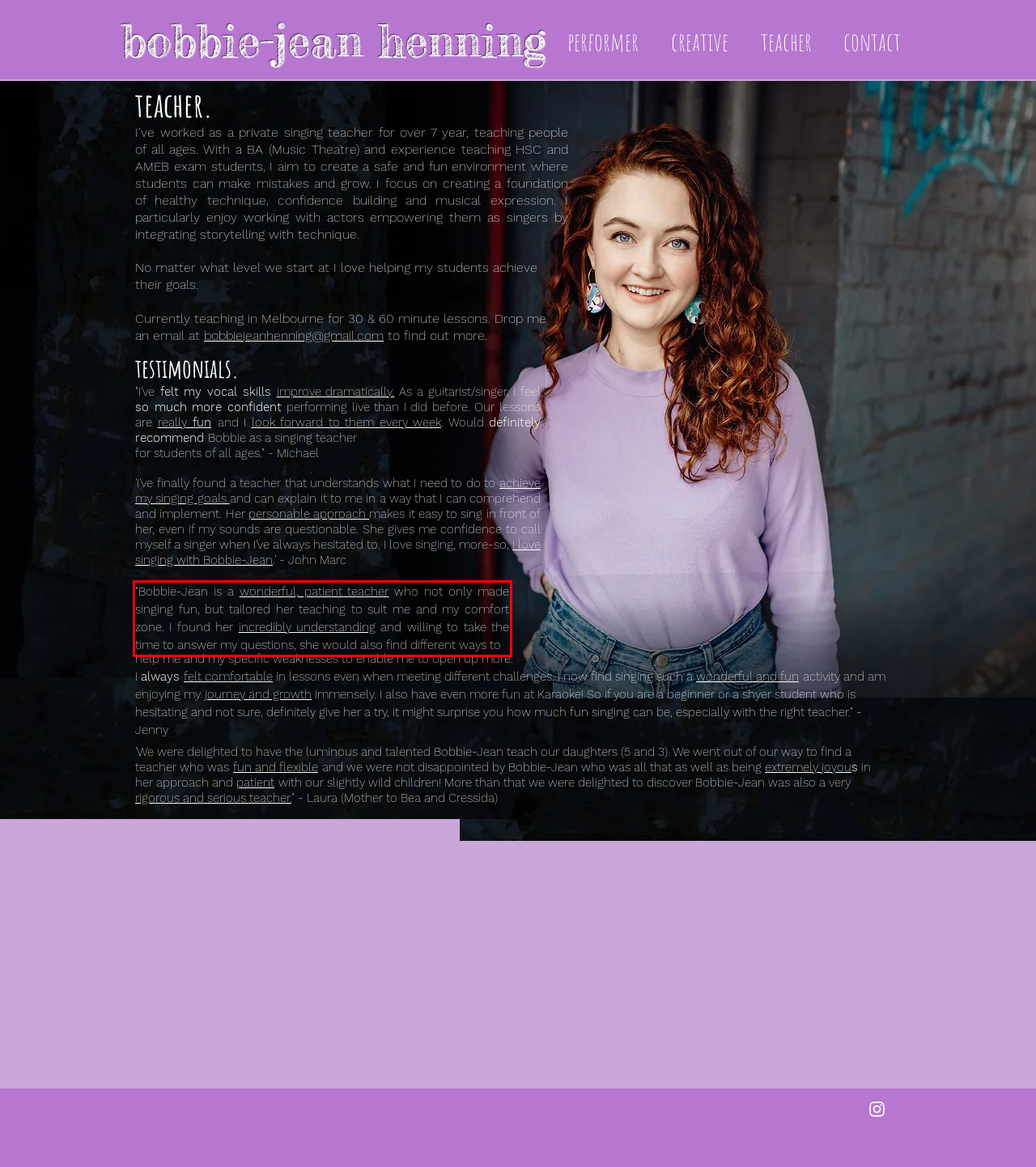Examine the webpage screenshot and use OCR to recognize and output the text within the red bounding box.

"Bobbie-Jean is a wonderful, patient teacher who not only made singing fun, but tailored her teaching to suit me and my comfort zone. I found her incredibly understanding and willing to take the time to answer my questions, she would also find different ways to